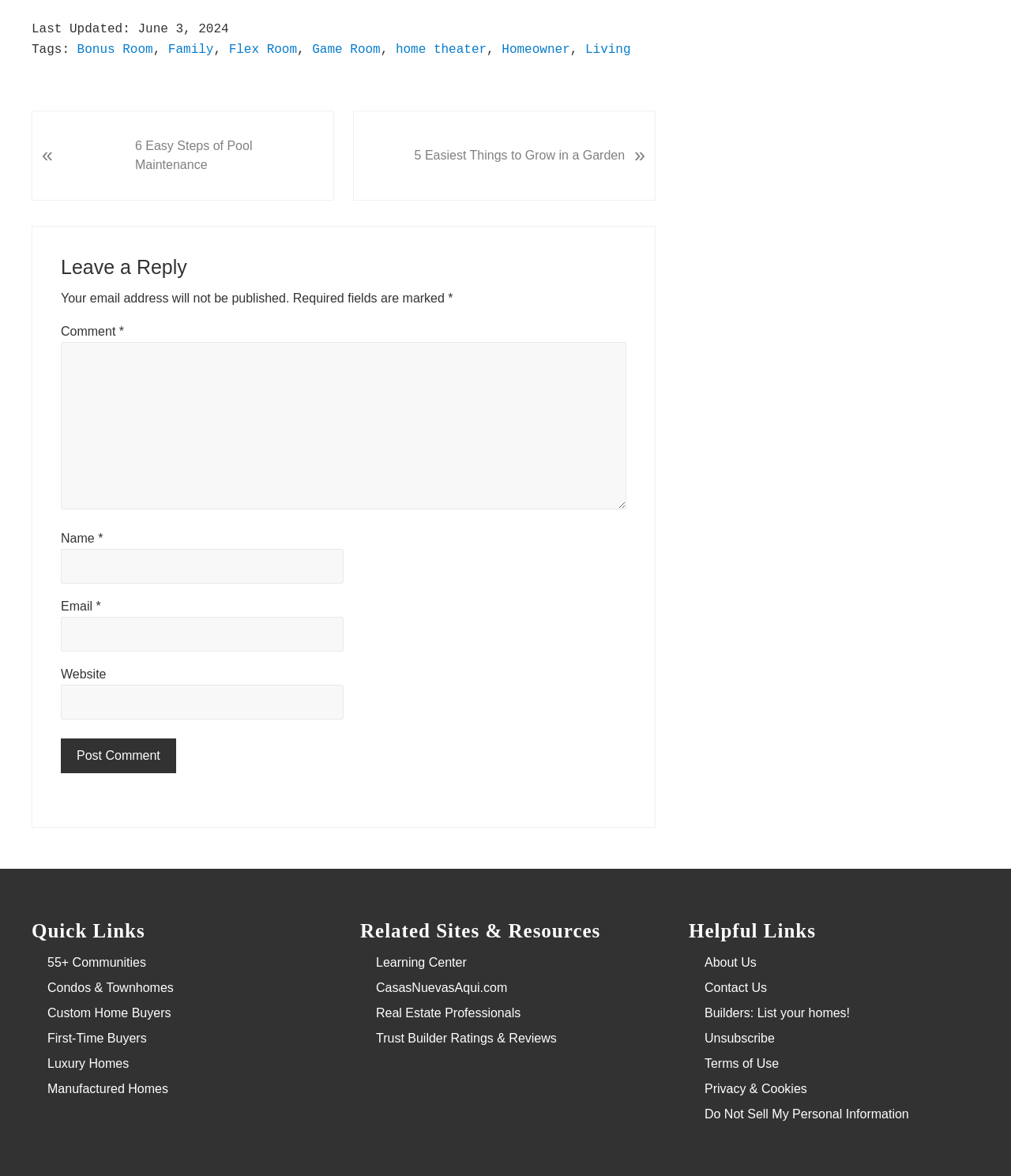Look at the image and give a detailed response to the following question: What is the purpose of the 'Leave a Reply' section?

The 'Leave a Reply' section is located below the post content, and it contains fields for users to input their name, email, website, and comment. The purpose of this section is to allow users to comment on the post.